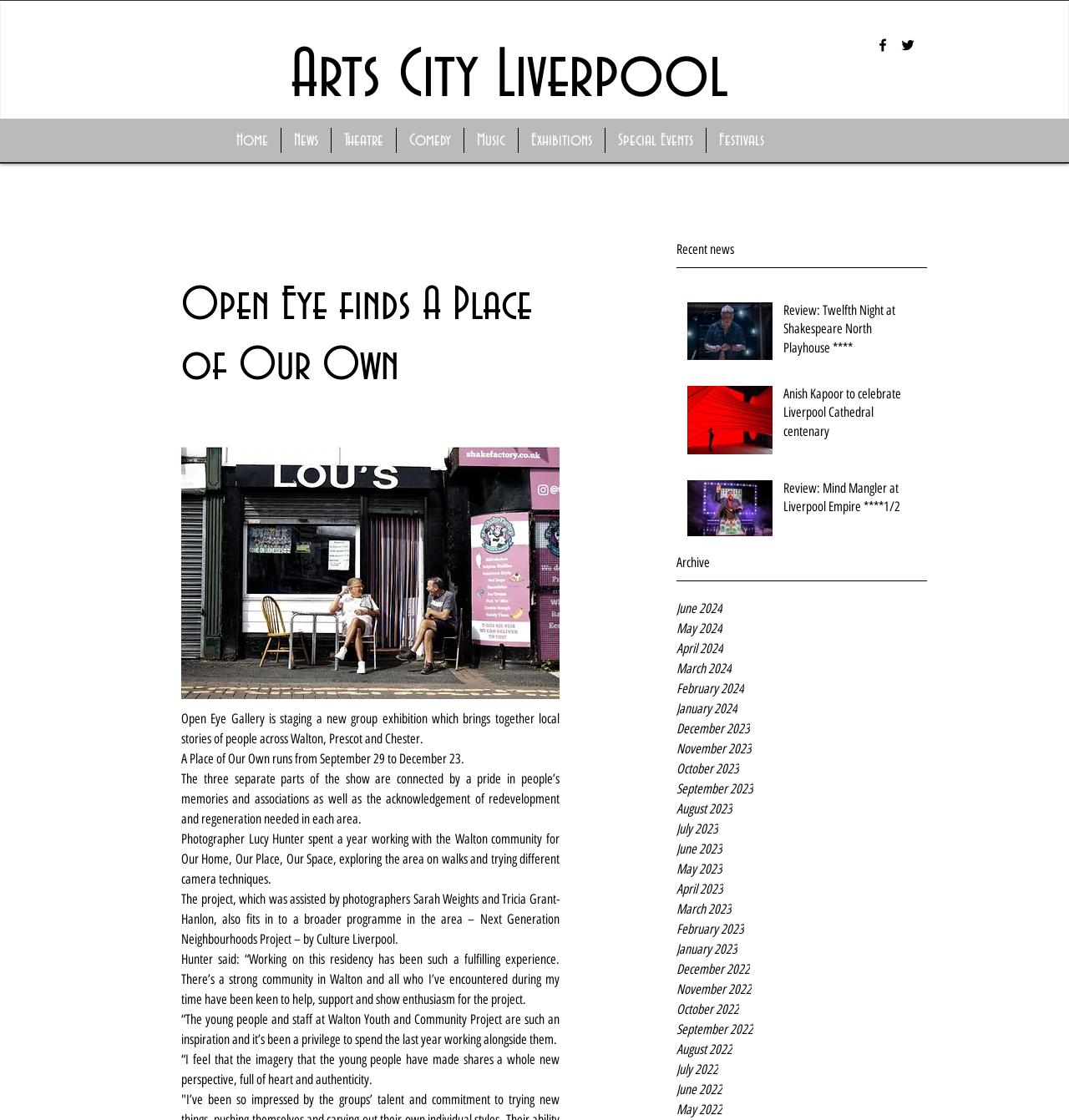Highlight the bounding box coordinates of the element you need to click to perform the following instruction: "Read the news from June 2024."

[0.633, 0.535, 0.867, 0.553]